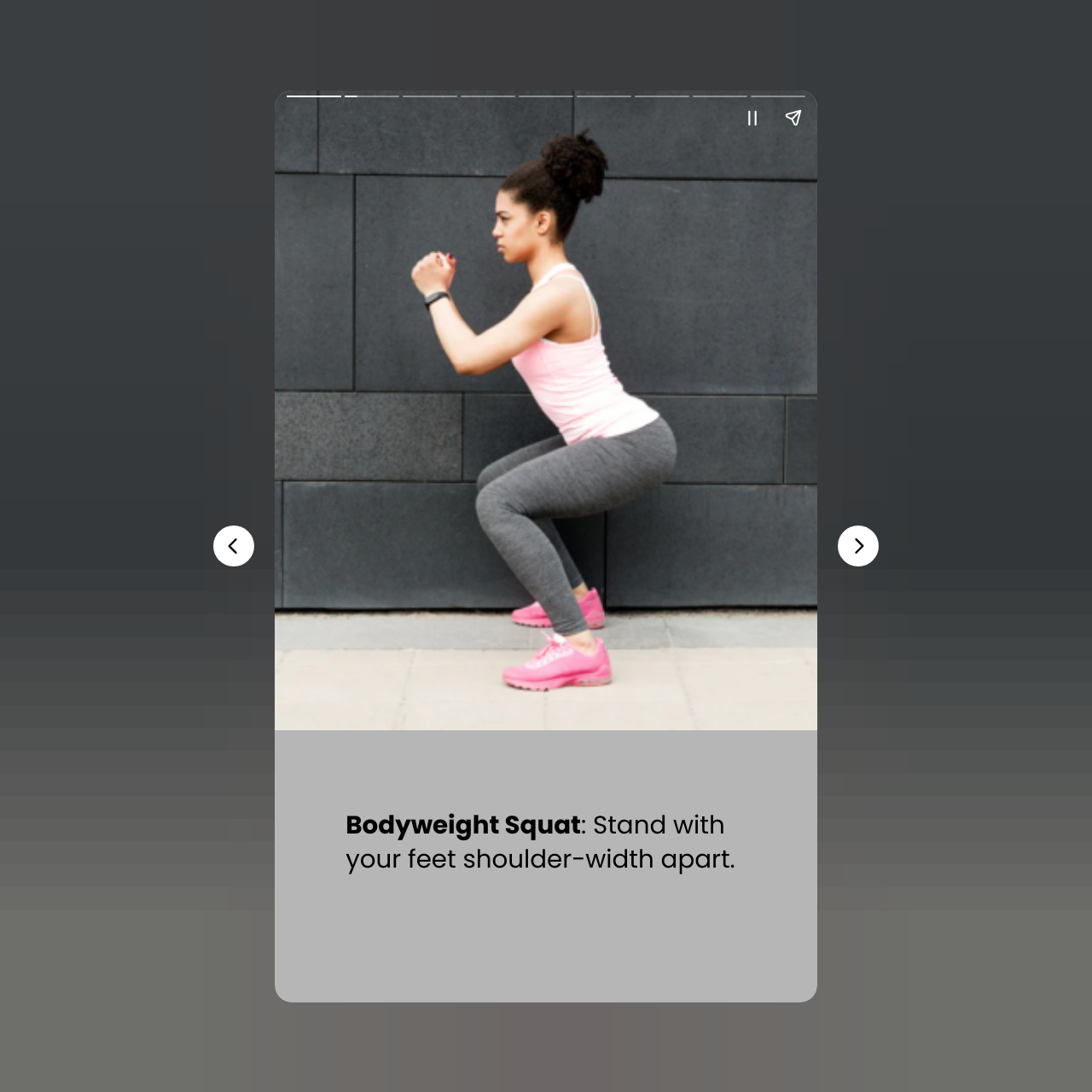Please use the details from the image to answer the following question comprehensively:
What is the instruction for the Bodyweight Squat?

I found the StaticText element with the text ': Stand with your feet shoulder-width apart.' which is a child element of the 'Bodyweight Squat' element, indicating that it is the instruction for performing the Bodyweight Squat.